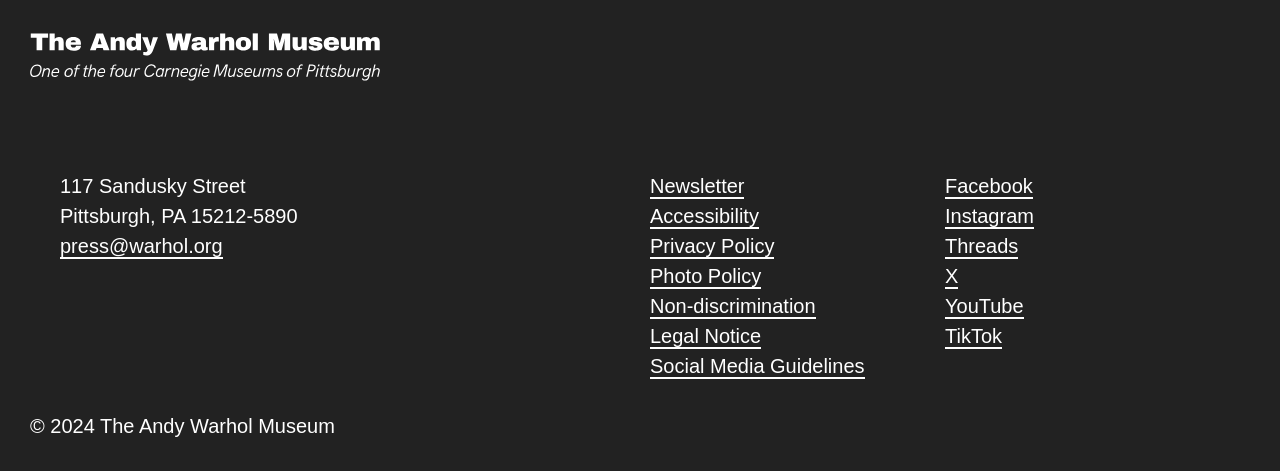Please identify the coordinates of the bounding box that should be clicked to fulfill this instruction: "send email to press".

[0.047, 0.5, 0.174, 0.551]